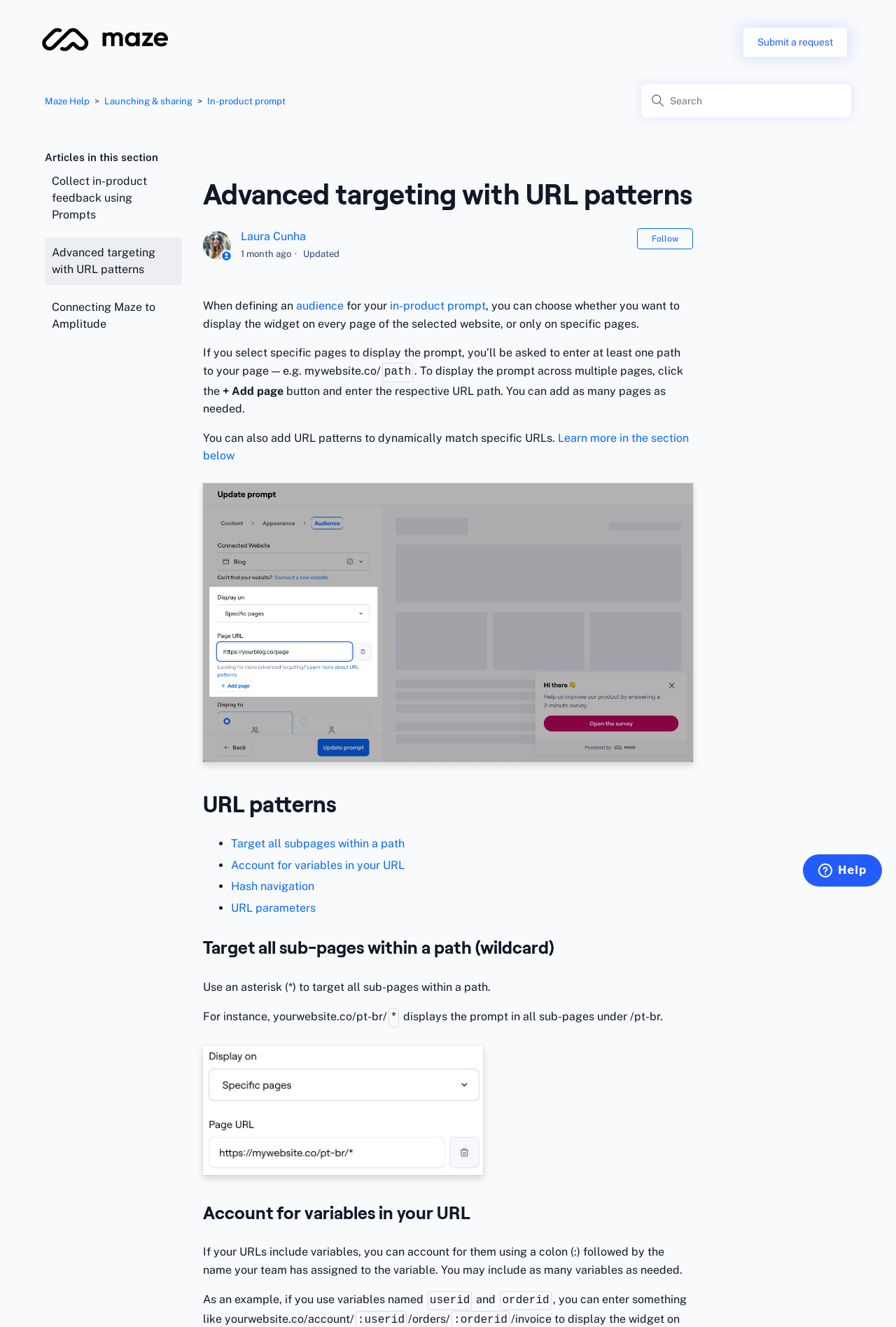Provide a one-word or short-phrase response to the question:
What is the date when the current article was last updated?

2024-04-10